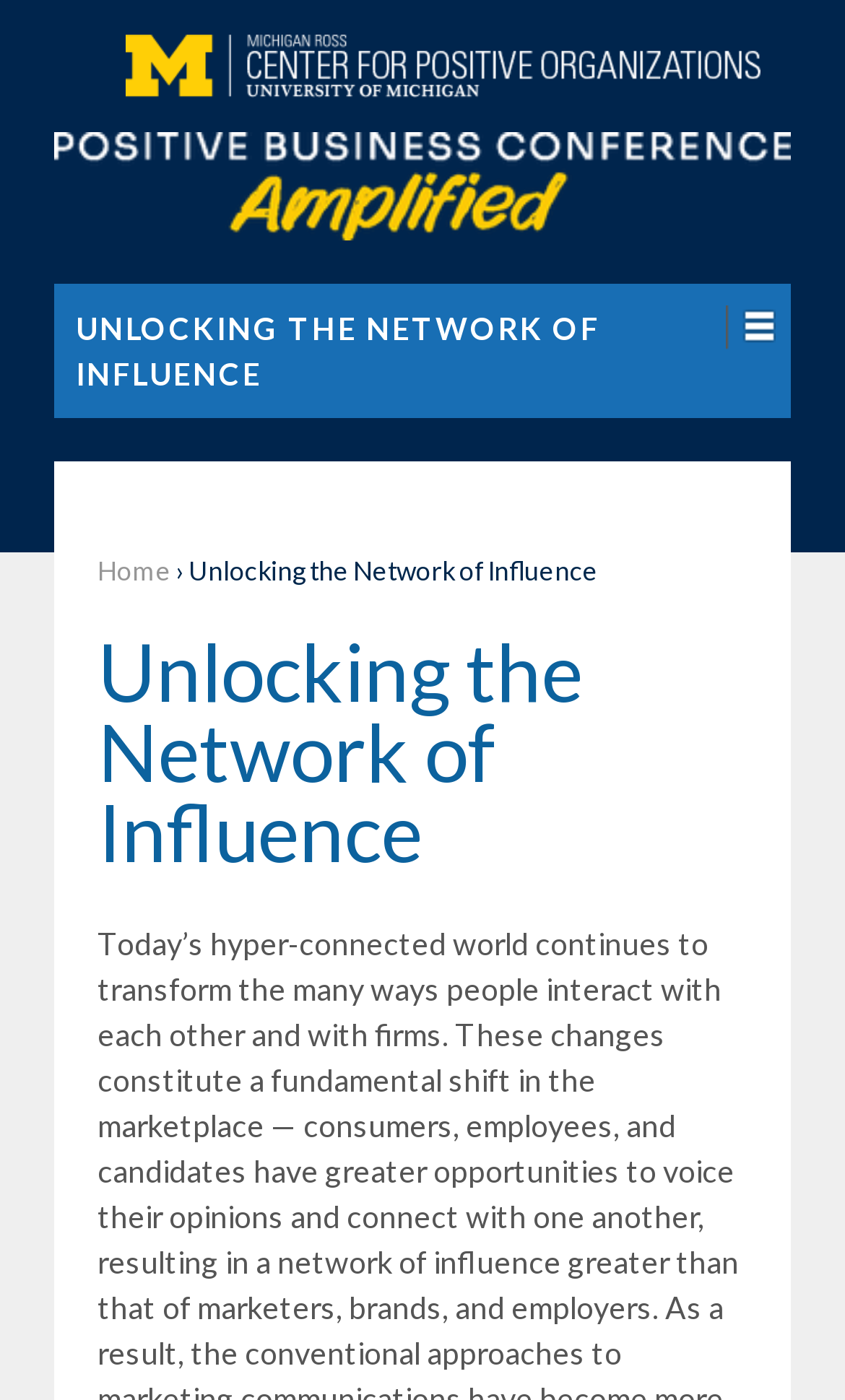What is the main theme of the webpage? From the image, respond with a single word or brief phrase.

Unlocking the Network of Influence